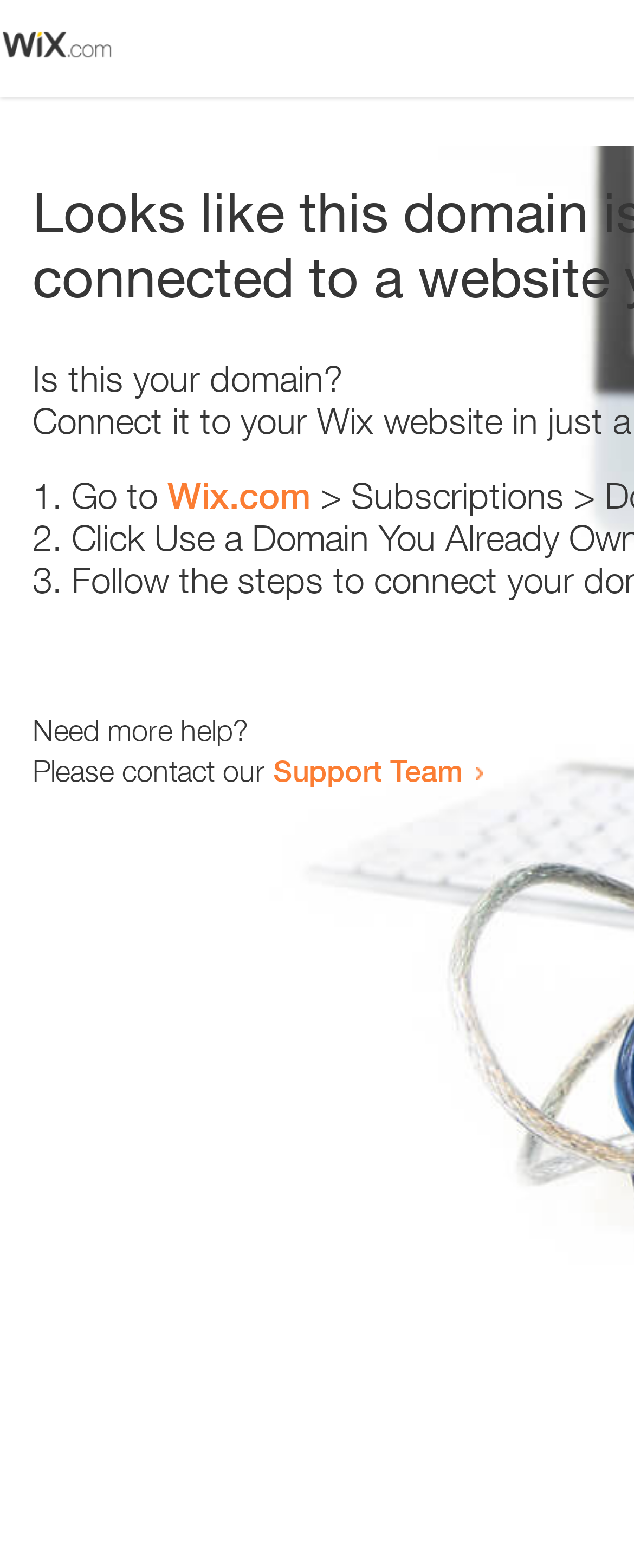Please find the main title text of this webpage.

Looks like this domain isn't
connected to a website yet